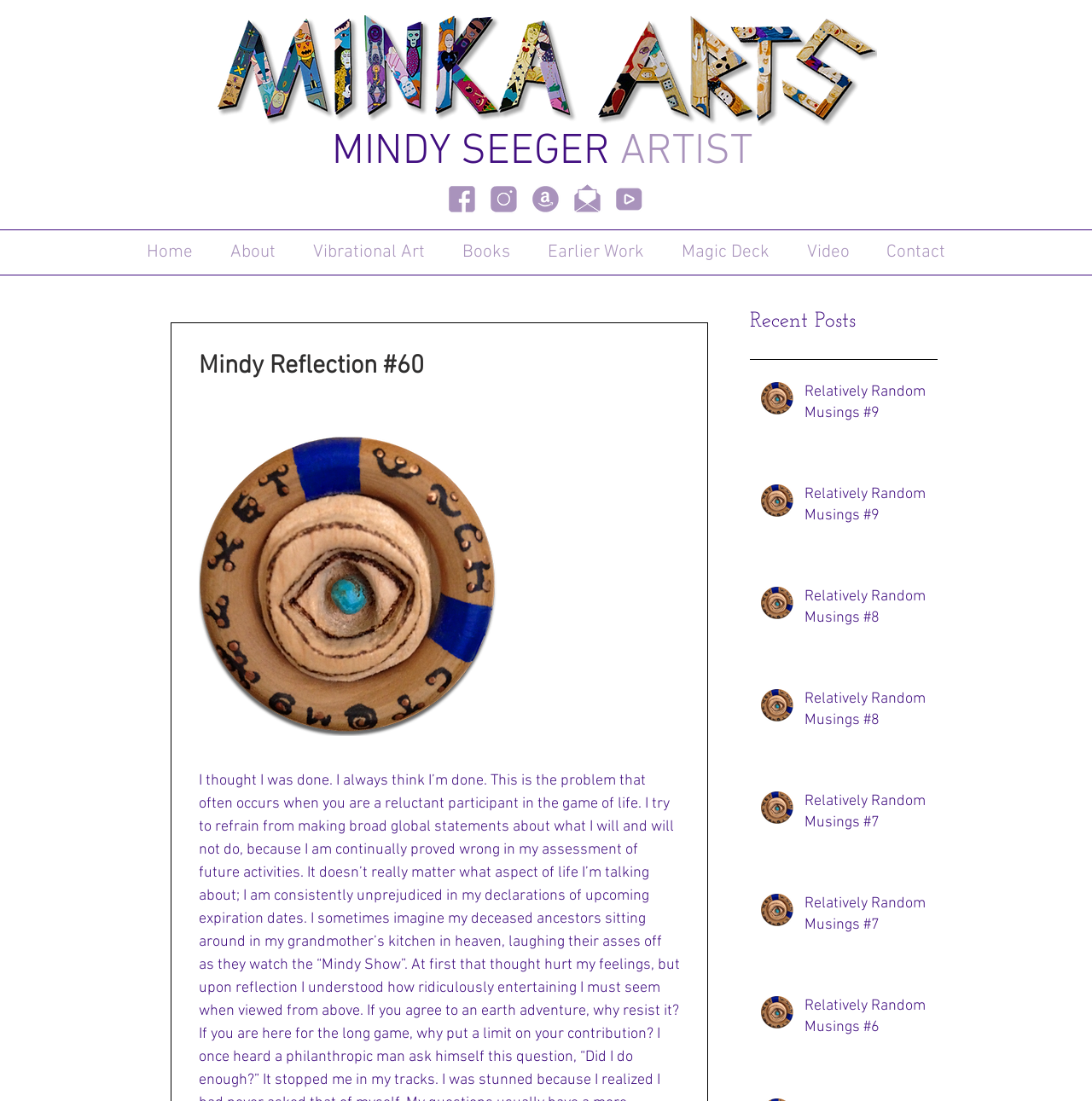Locate the bounding box coordinates of the element that should be clicked to fulfill the instruction: "View 'Labor Management' article".

None